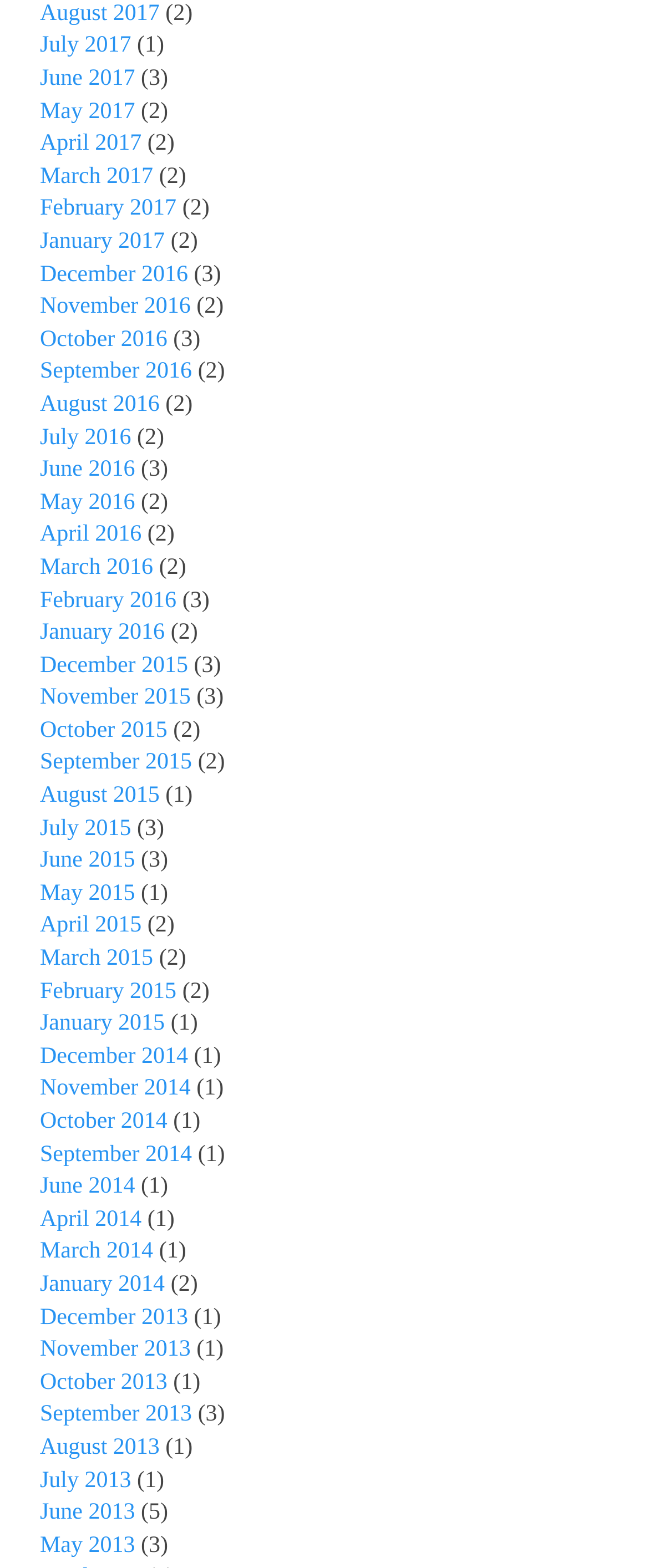Identify the bounding box coordinates of the area that should be clicked in order to complete the given instruction: "View May 2015". The bounding box coordinates should be four float numbers between 0 and 1, i.e., [left, top, right, bottom].

[0.062, 0.562, 0.208, 0.578]